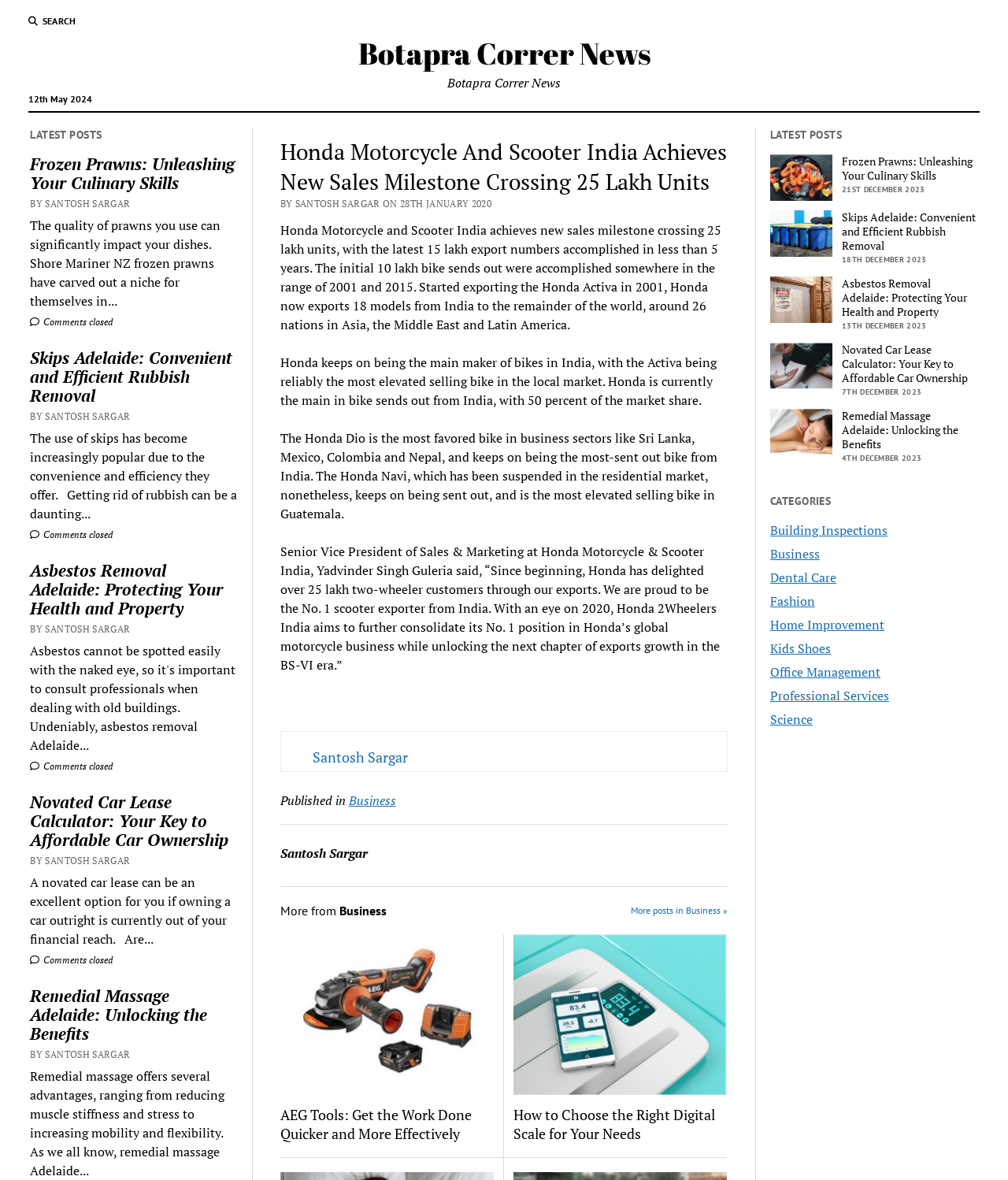Answer the question in one word or a short phrase:
What is the name of the scooter model that is consistently the highest selling bike in the local market?

Activa